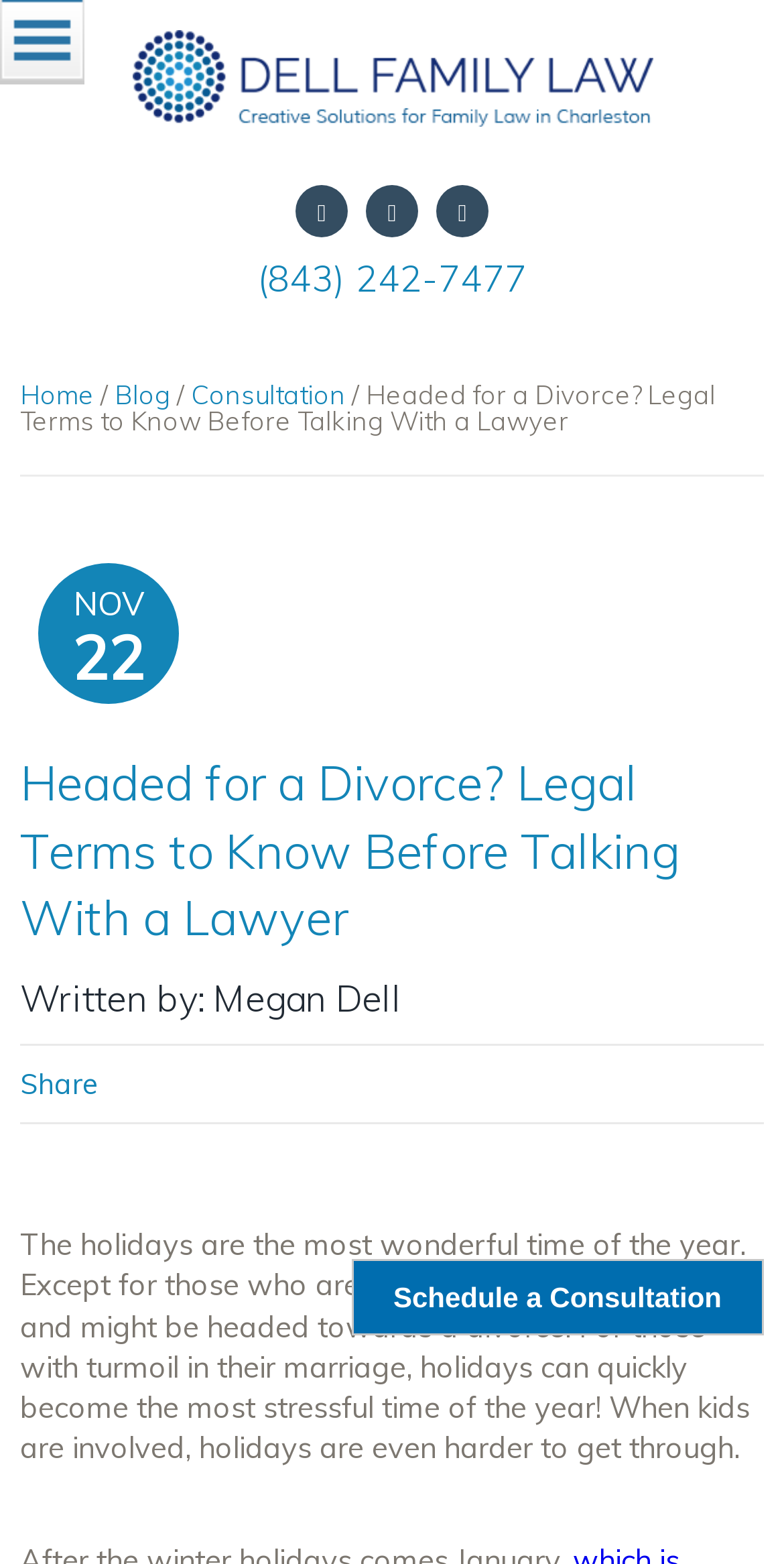From the image, can you give a detailed response to the question below:
What is the purpose of the button at the bottom of the webpage?

I found the answer by looking at the button element with the text 'Schedule a Consultation' which is located at the bottom of the webpage.